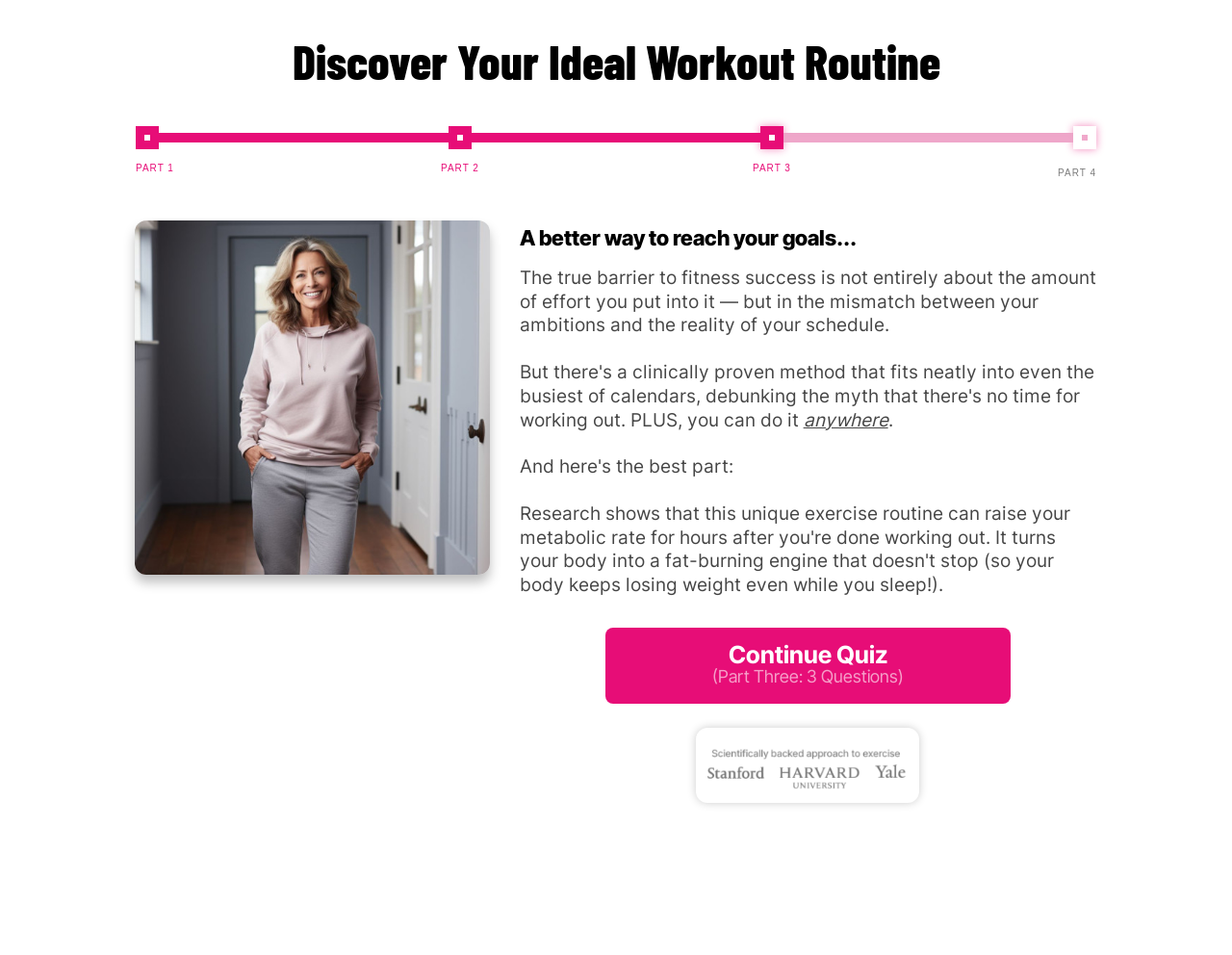Observe the image and answer the following question in detail: What is the purpose of the quiz?

The main heading of the webpage is 'Discover Your Ideal Workout Routine', and the quiz is divided into parts, so the purpose of the quiz is to help users discover their ideal workout routine.